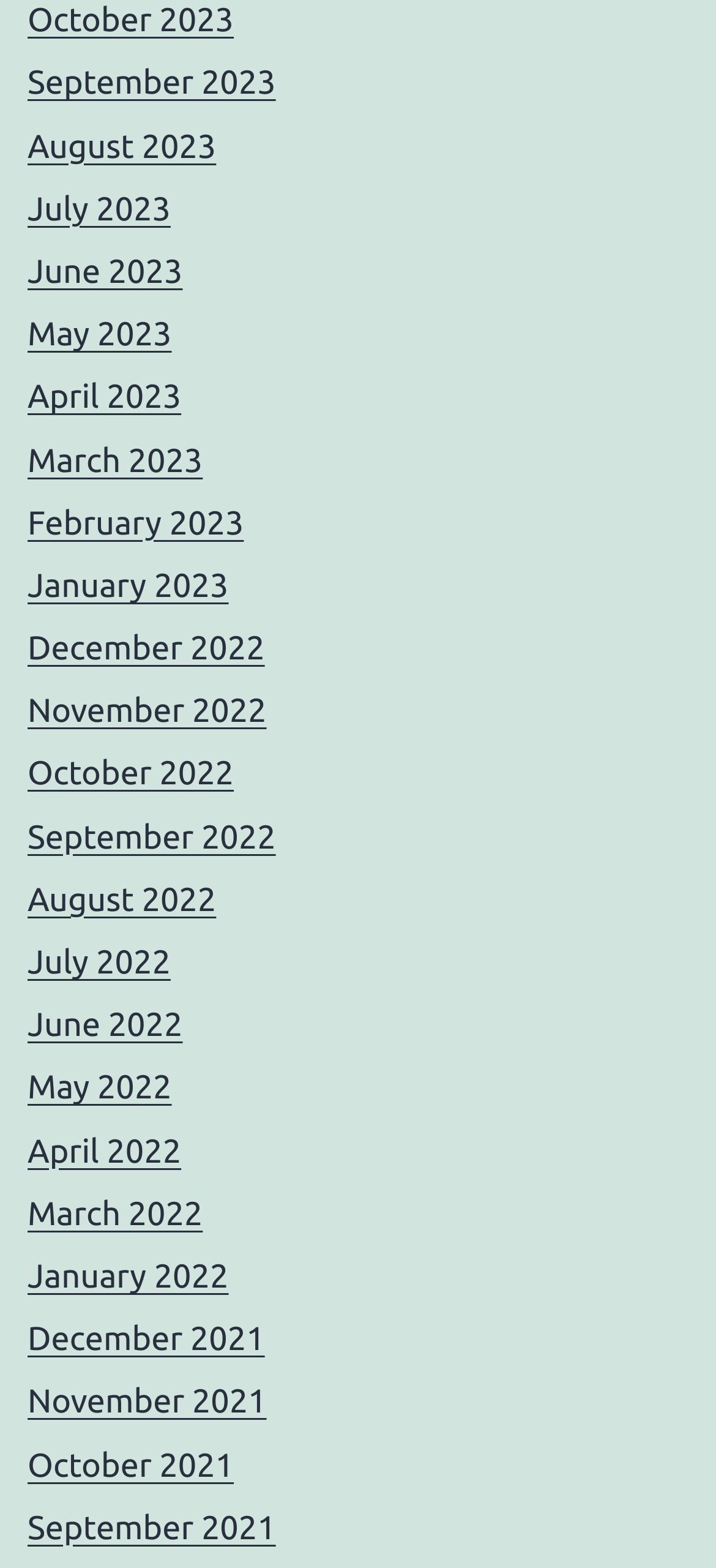Locate the bounding box coordinates of the element I should click to achieve the following instruction: "Go to the Lectures and Workshops page".

None